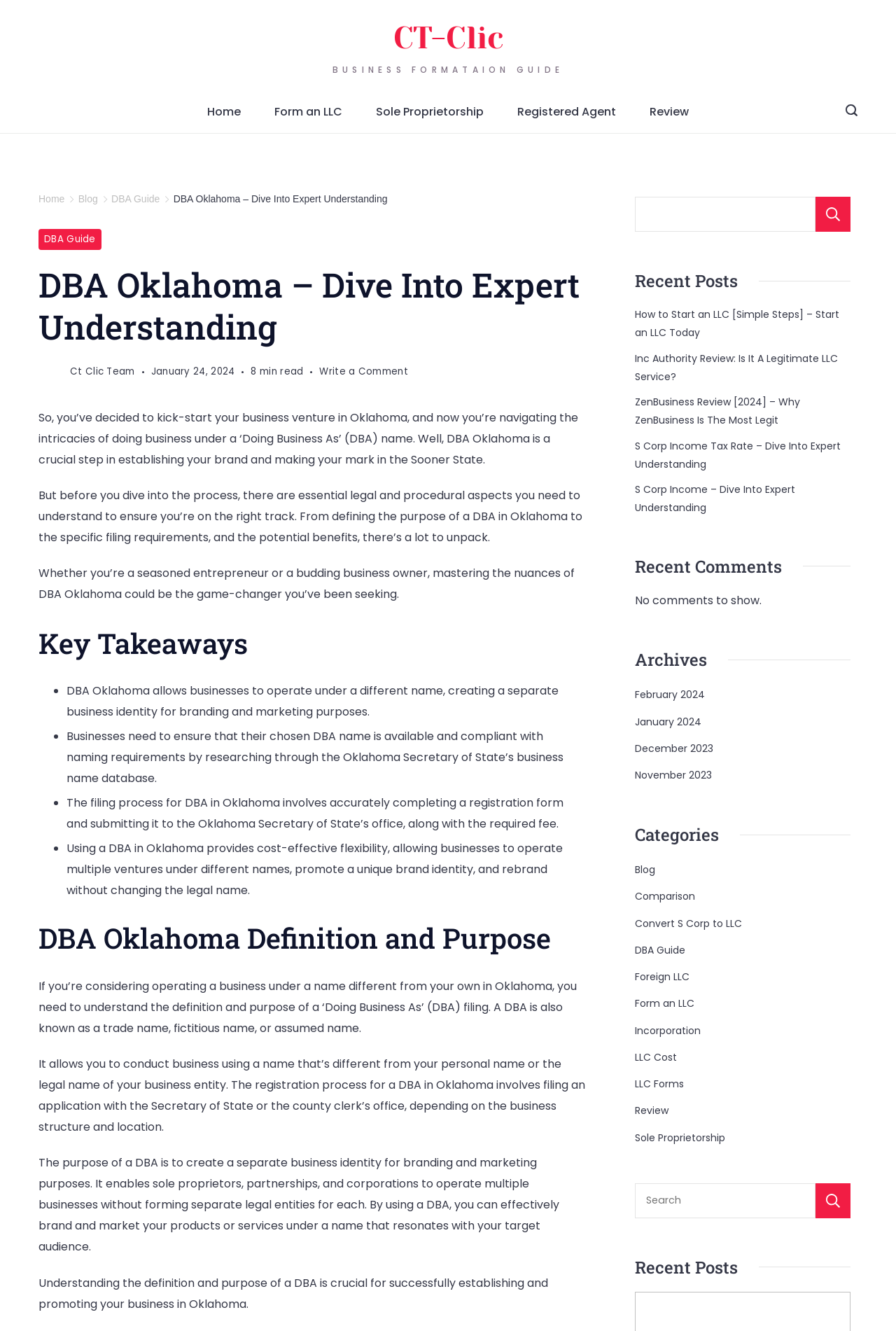Bounding box coordinates should be in the format (top-left x, top-left y, bottom-right x, bottom-right y) and all values should be floating point numbers between 0 and 1. Determine the bounding box coordinate for the UI element described as: January 2024

[0.709, 0.535, 0.783, 0.549]